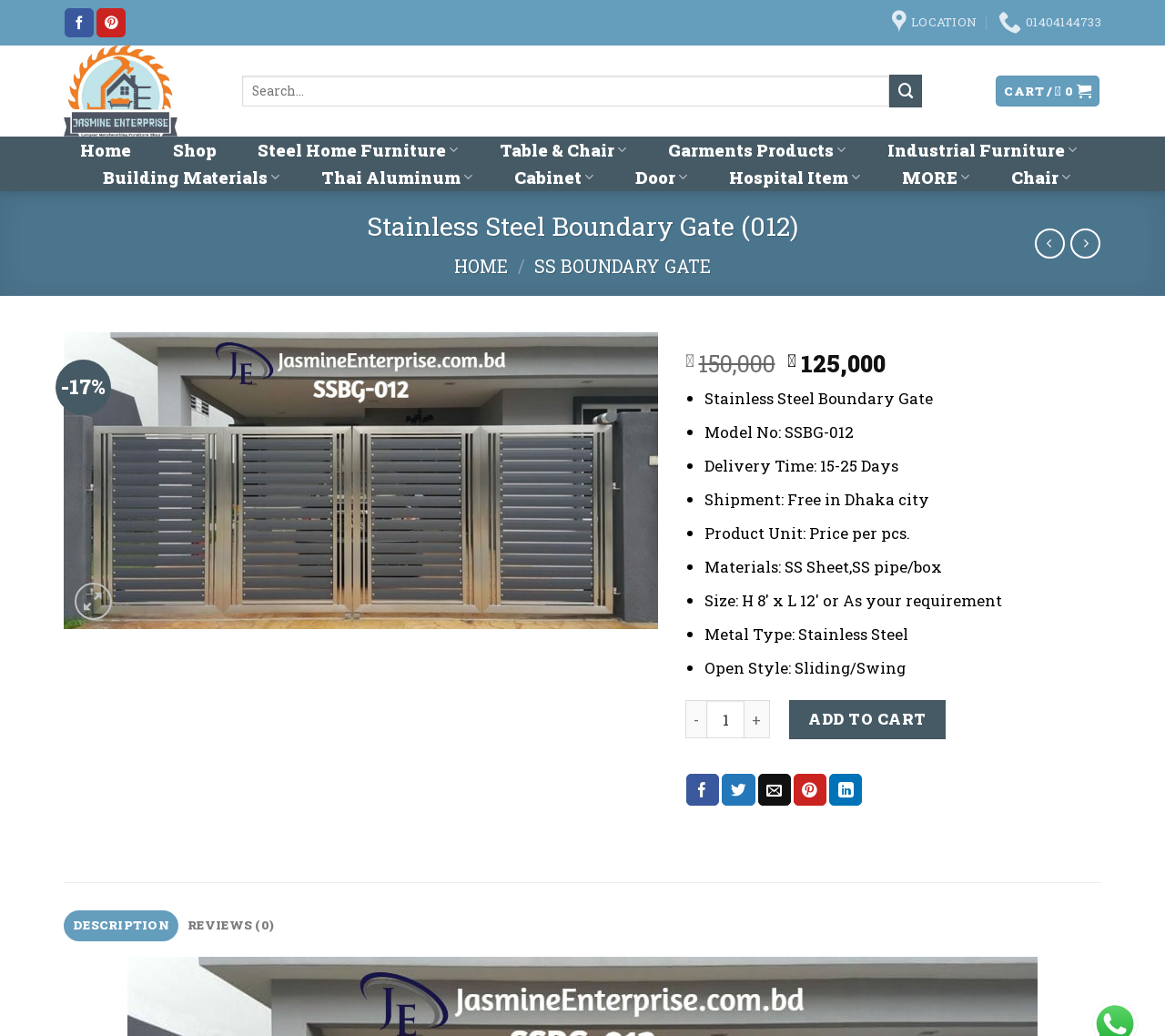Please locate the UI element described by "parent_node: Search for: name="s" placeholder="Search…"" and provide its bounding box coordinates.

[0.208, 0.073, 0.764, 0.103]